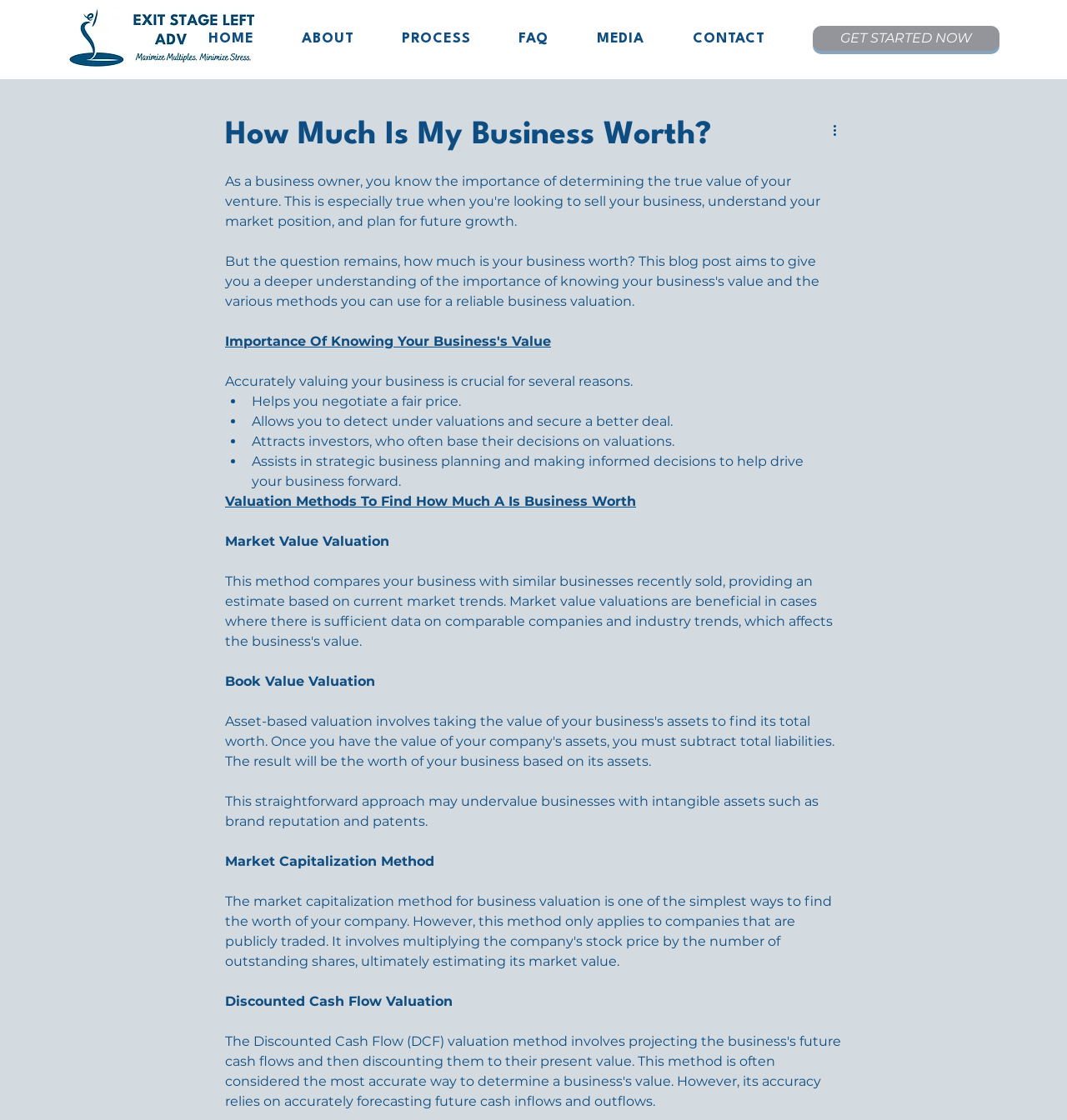Craft a detailed narrative of the webpage's structure and content.

This webpage is about determining the true value of a business, particularly when selling or understanding market position. At the top left, there is a link to "Exit Stage Left Advisors" accompanied by an image with the same name. Below this, a navigation menu is situated, containing links to "HOME", "ABOUT", "PROCESS", "FAQ", a button to "MEDIA", and a link to "CONTACT". 

On the right side, a prominent link "GET STARTED NOW" is displayed. Below this, there is a heading "How Much Is My Business Worth?" followed by a paragraph explaining the importance of knowing a business's value. 

The main content of the webpage is divided into sections, each with a heading. The first section, "Importance Of Knowing Your Business's Value", explains the reasons why accurately valuing a business is crucial, including negotiating a fair price, detecting under valuations, attracting investors, and assisting in strategic business planning. 

The next section, "Valuation Methods To Find How Much A Business Is Worth", discusses different methods to determine a business's value, including Market Value Valuation, Book Value Valuation, Market Capitalization Method, and Discounted Cash Flow Valuation. Each method is explained in detail, highlighting its benefits and limitations.